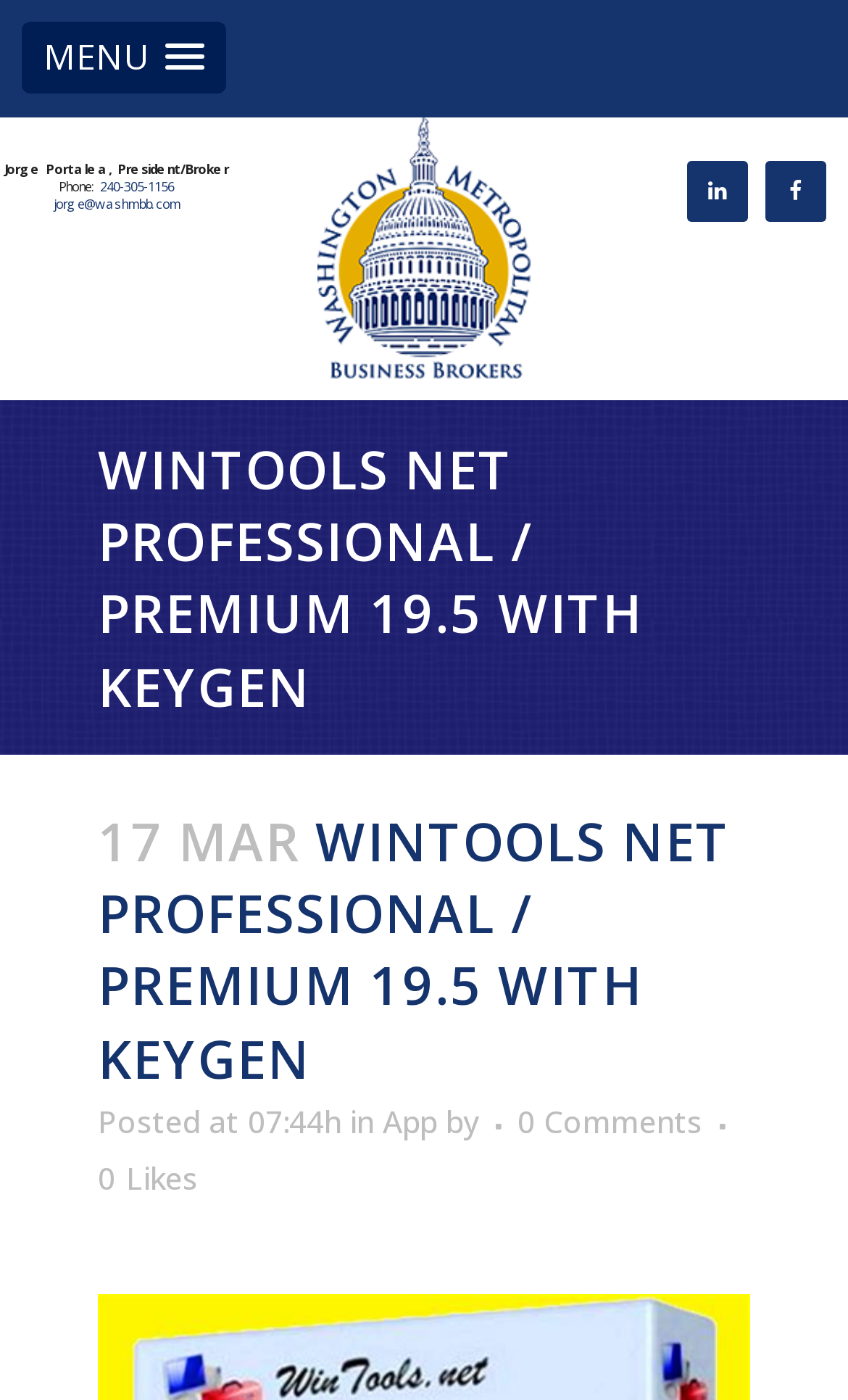What is the email address of Jorge Portalea?
Provide a fully detailed and comprehensive answer to the question.

I found the email address by looking at the contact information section, where it says 'jorge@washmbb.com'.